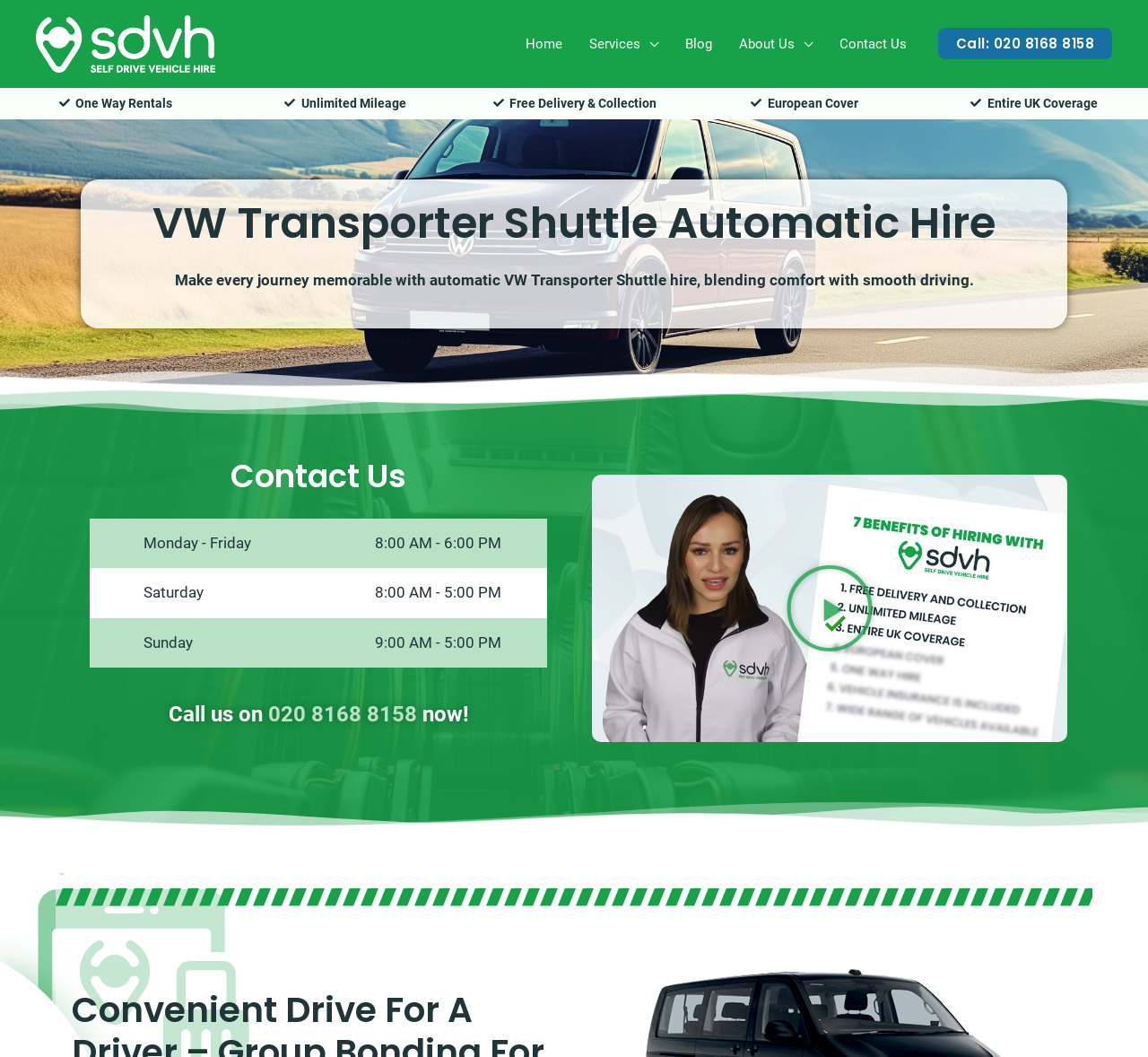Show the bounding box coordinates for the HTML element as described: "Play Video about SDVH Video".

[0.684, 0.533, 0.762, 0.618]